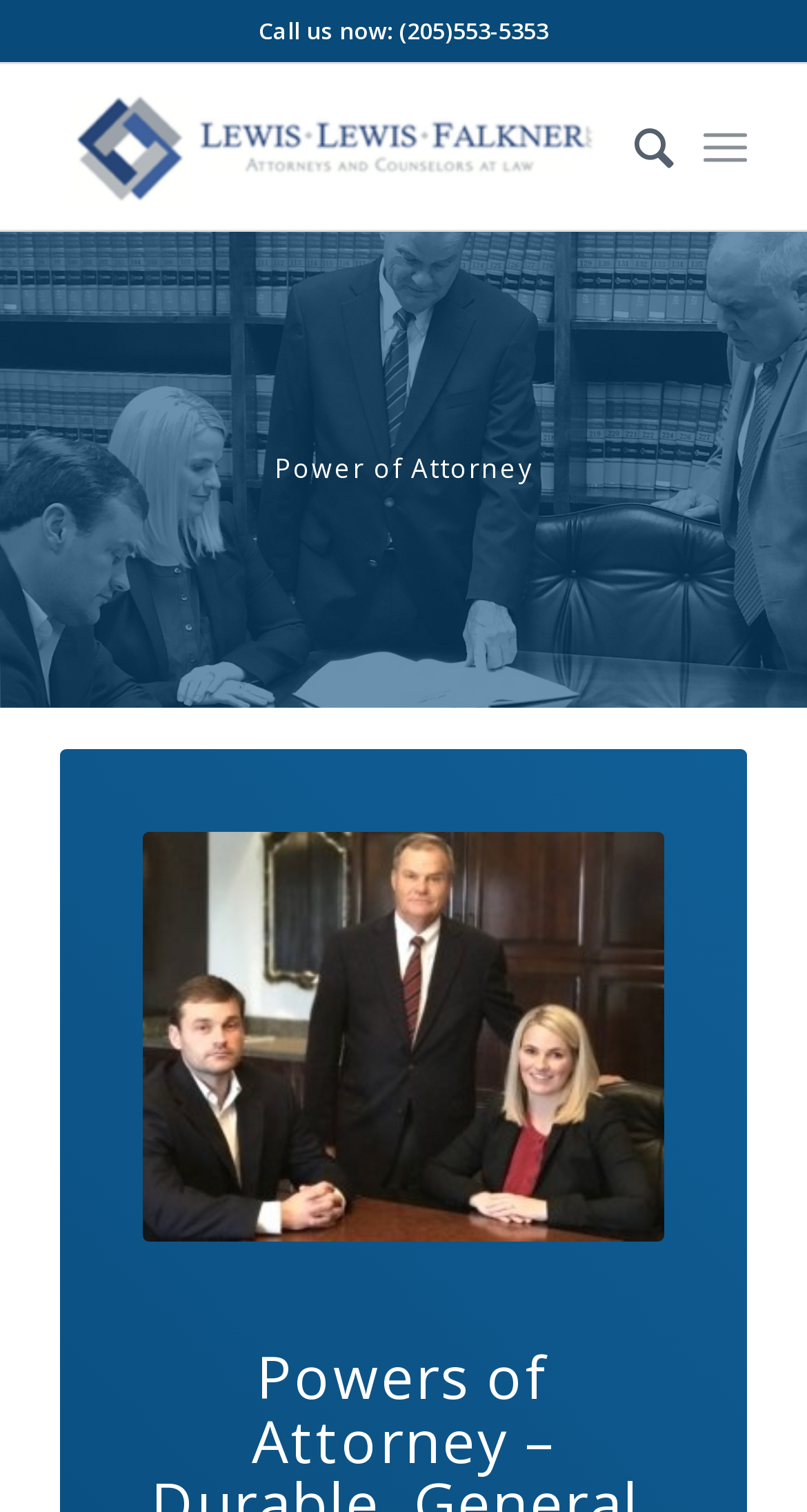Identify the bounding box for the UI element that is described as follows: "Search".

[0.735, 0.042, 0.835, 0.152]